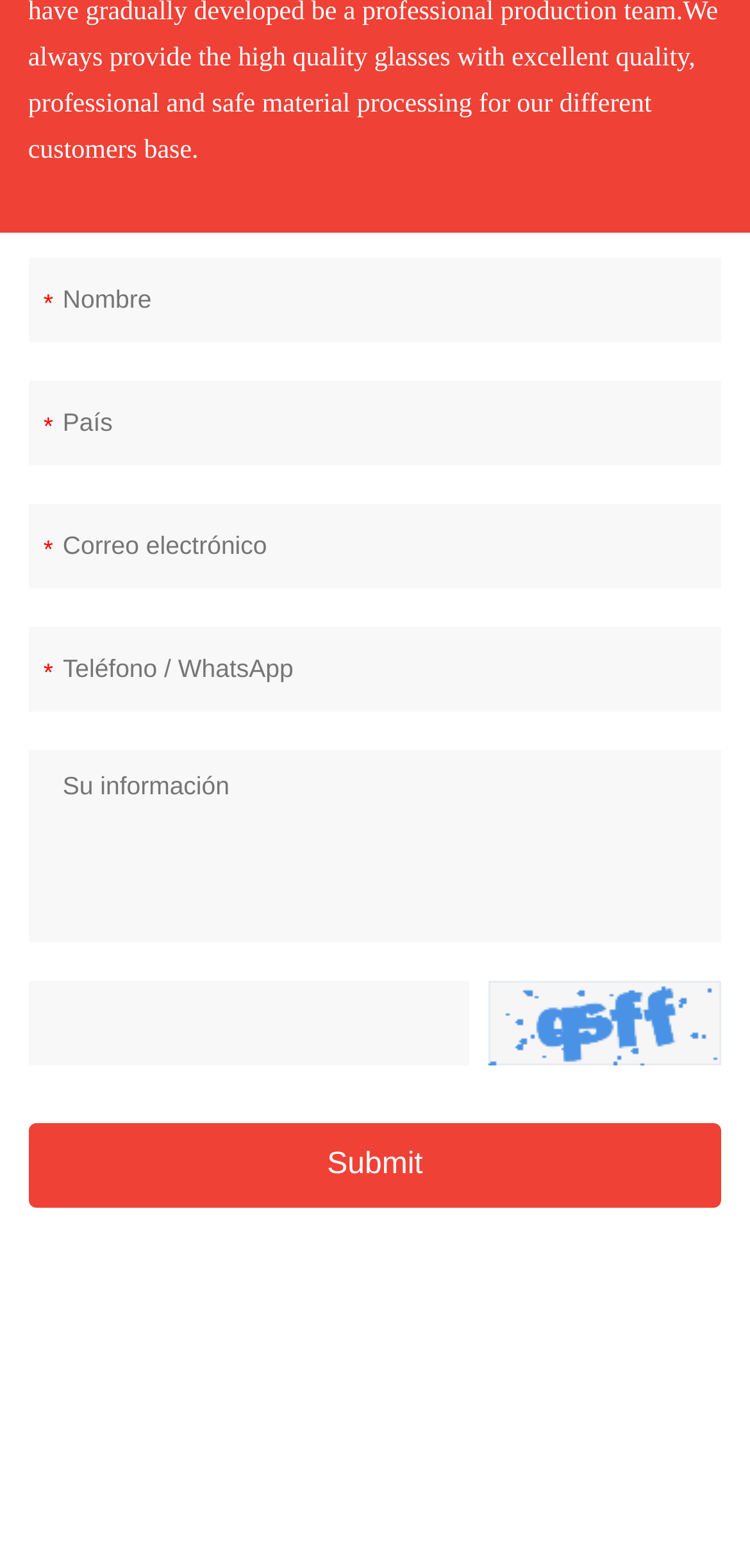What is the purpose of the image next to the 'Su información' textbox?
Respond to the question with a well-detailed and thorough answer.

The image next to the 'Su información' textbox does not have a clear label, but its presence suggests that it is meant to provide additional information or context related to the 'Su información' field.